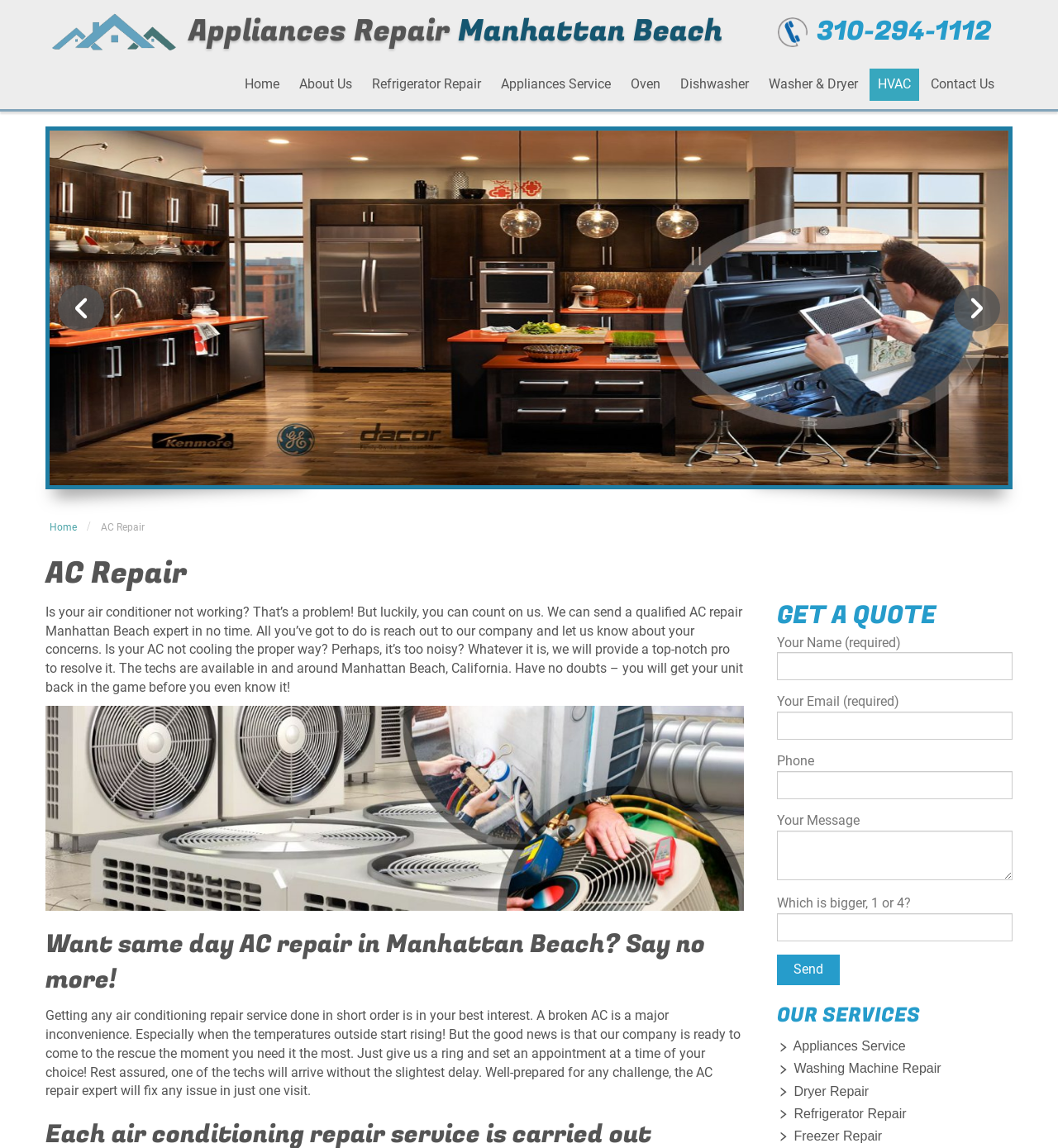Locate the bounding box coordinates of the area that needs to be clicked to fulfill the following instruction: "Fill out the contact form". The coordinates should be in the format of four float numbers between 0 and 1, namely [left, top, right, bottom].

[0.734, 0.552, 0.957, 0.858]